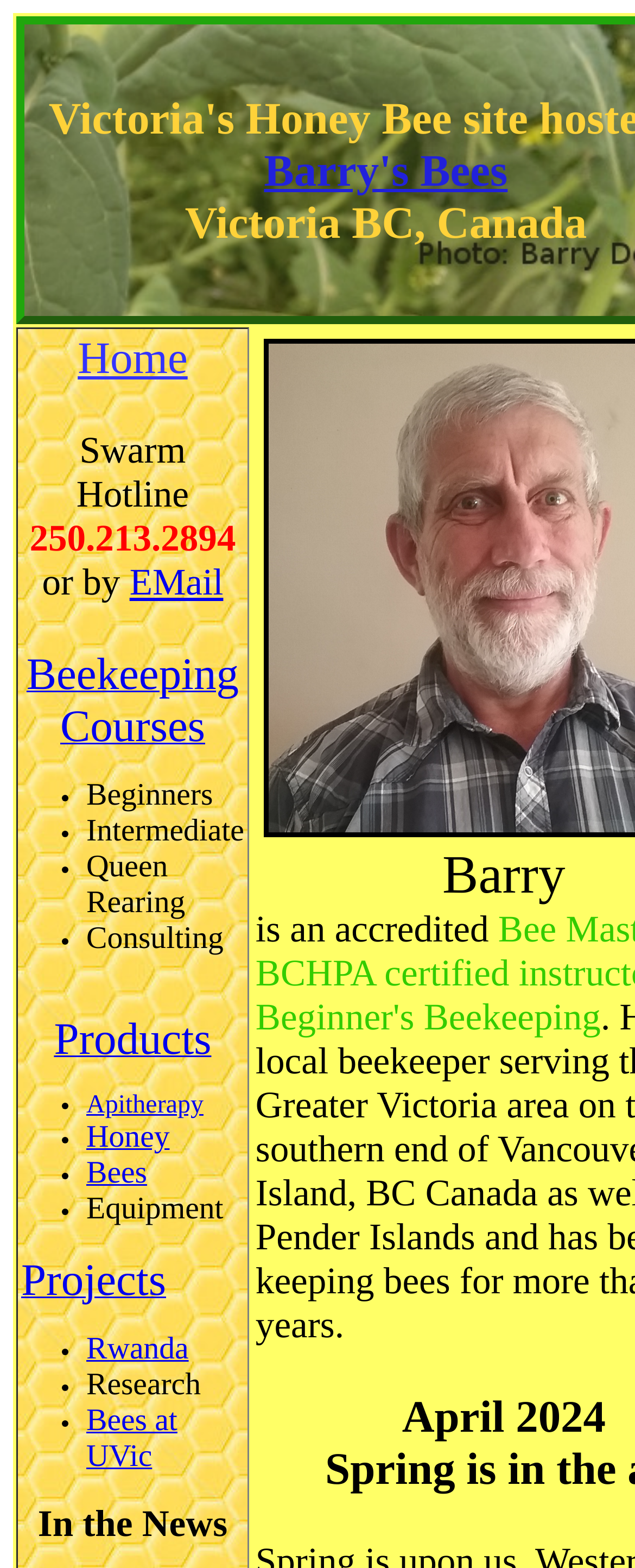Elaborate on the information and visuals displayed on the webpage.

The webpage appears to be about Barry's Bees, a beekeeping service based in Victoria, BC, Canada. At the top of the page, there is a link to "Barry's Bees" and a static text displaying the location "Victoria BC, Canada". Below this, there are several links and static texts arranged horizontally, including "Home", "Swarm", "Hotline", and a phone number "250.213.2894". 

Further down, there is a section dedicated to beekeeping courses, with links to "Beekeeping Courses" and a list of course types, including "Beginners", "Intermediate", "Queen Rearing", and "Consulting". Each course type is preceded by a bullet point.

Below the courses section, there are links to "Products", "Apitherapy", "Honey", "Bees", "Equipment", and "Projects". These links are also arranged in a list with bullet points.

The page also features a section titled "In the News" at the bottom, with a static text "April 2024" nearby, suggesting that there may be news articles or updates related to beekeeping.

Overall, the webpage appears to be a hub for Barry's Bees, providing information about their services, courses, and products, as well as news and updates related to beekeeping.